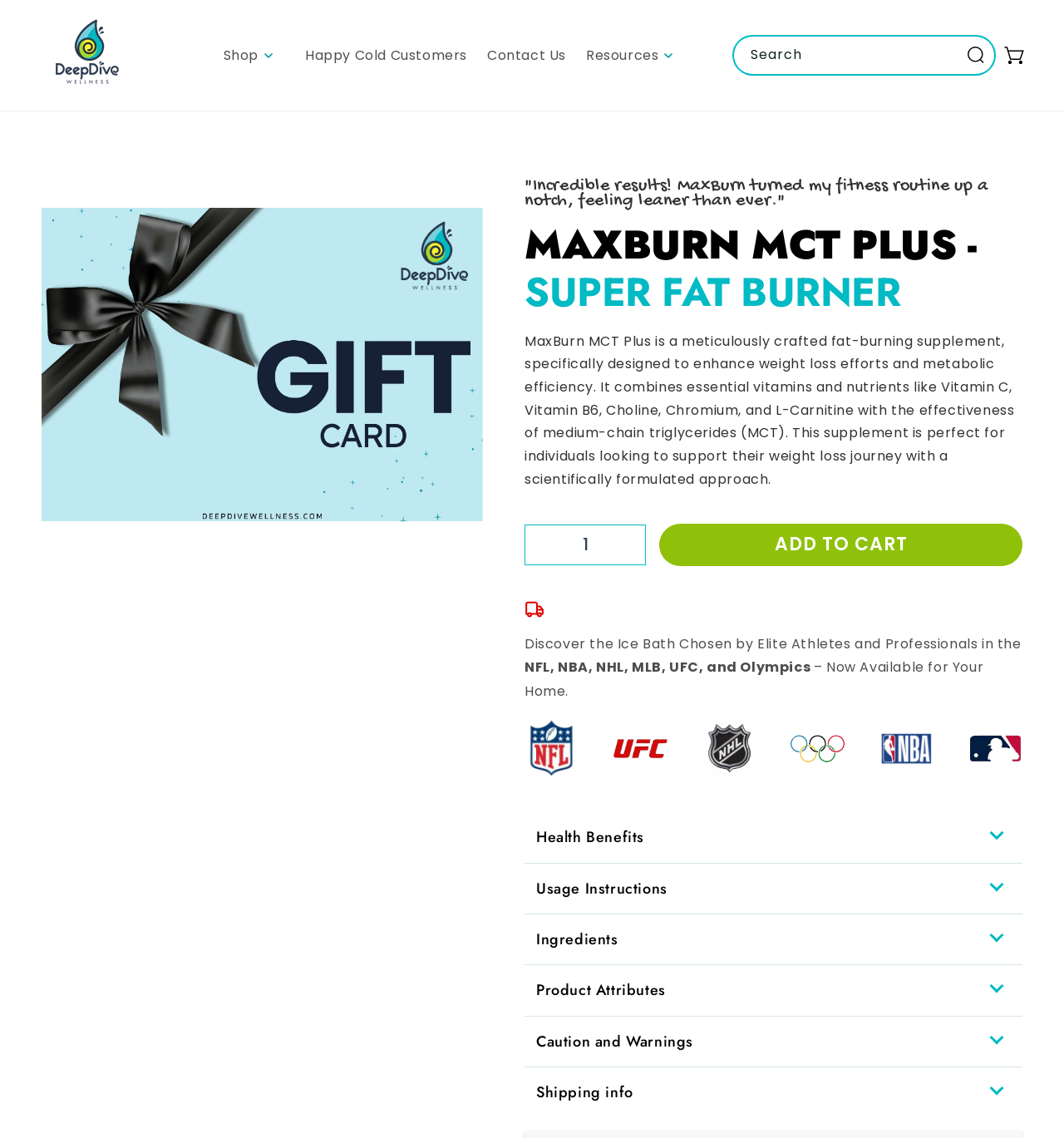Bounding box coordinates are specified in the format (top-left x, top-left y, bottom-right x, bottom-right y). All values are floating point numbers bounded between 0 and 1. Please provide the bounding box coordinate of the region this sentence describes: input value="1" name="quantity" value="1"

[0.494, 0.462, 0.607, 0.496]